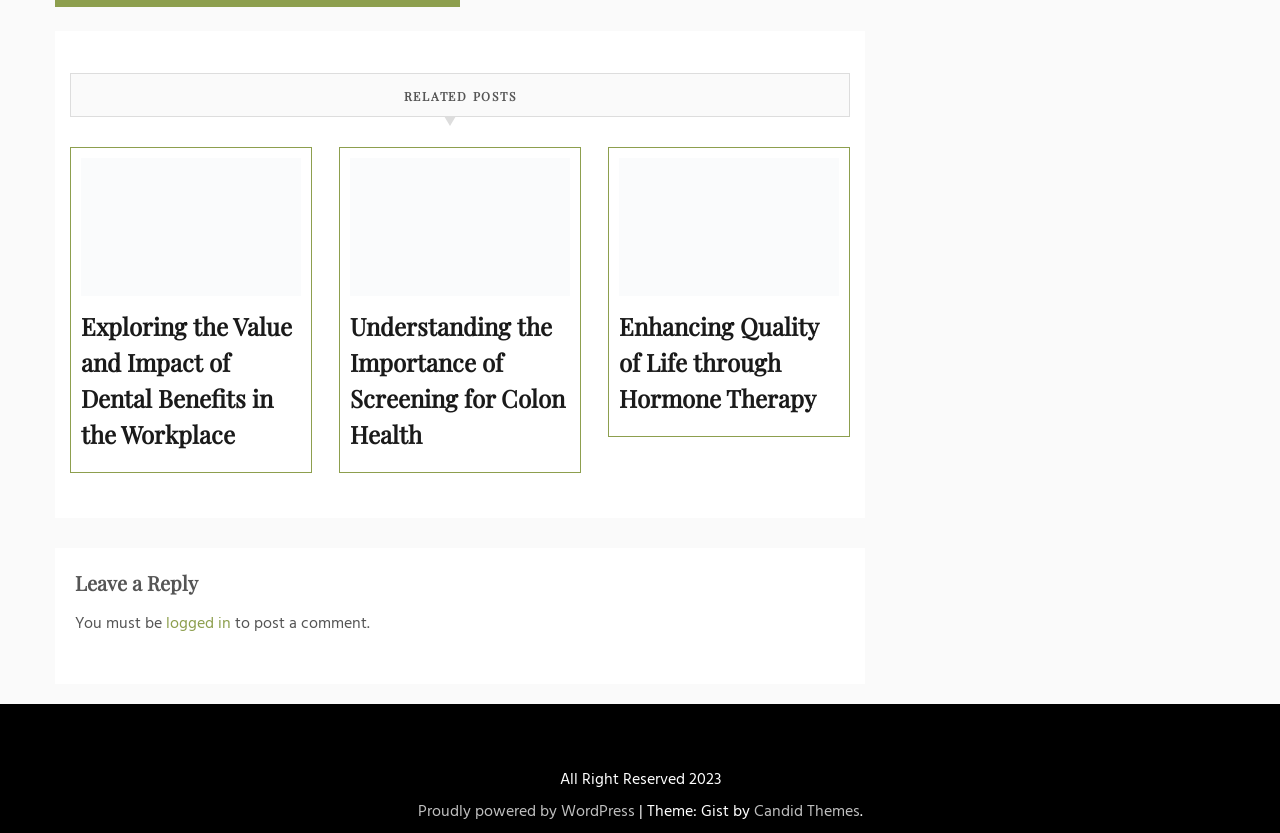What is the category of the posts listed?
Examine the webpage screenshot and provide an in-depth answer to the question.

The webpage has a heading 'RELATED POSTS' which suggests that the posts listed below it are related to each other in some way. The posts have titles such as 'Exploring the Value and Impact of Dental Benefits in the Workplace' and 'Understanding the Importance of Screening for Colon Health', which indicates that they are related to health and wellness.